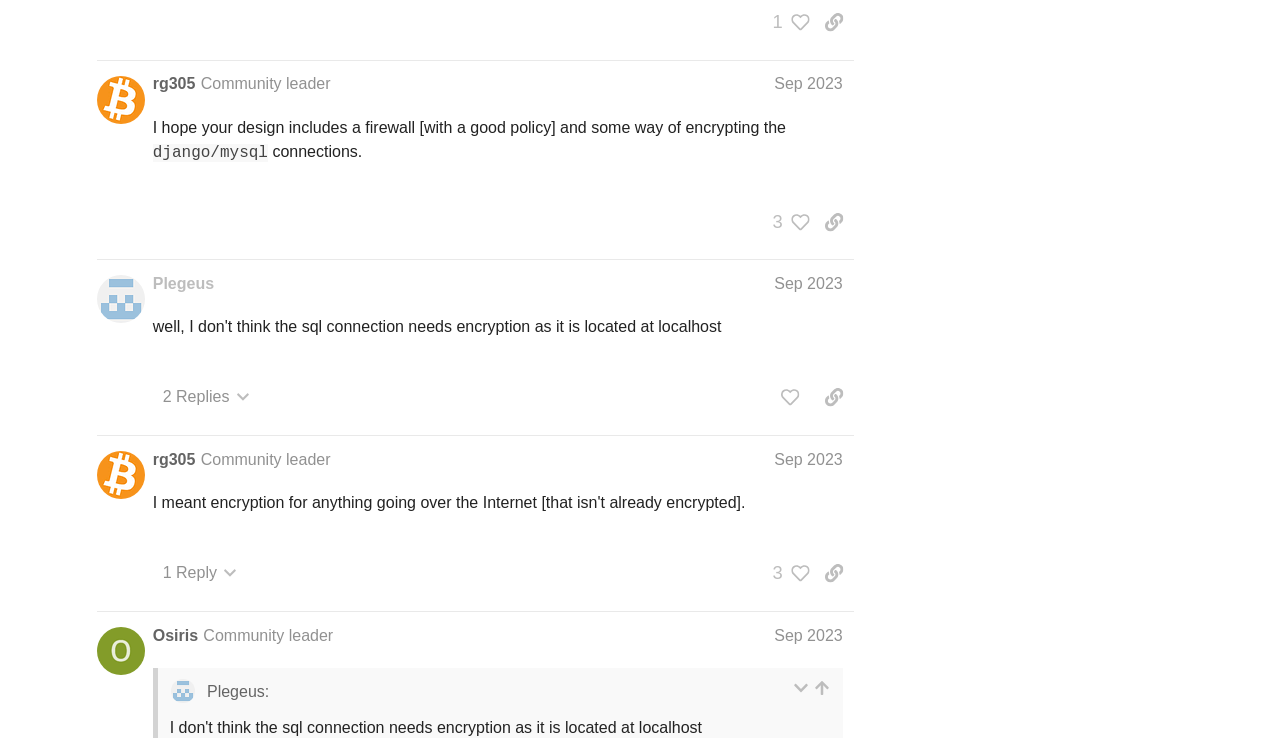Locate the bounding box coordinates of the element you need to click to accomplish the task described by this instruction: "View replies on post #9".

[0.119, 0.753, 0.193, 0.801]